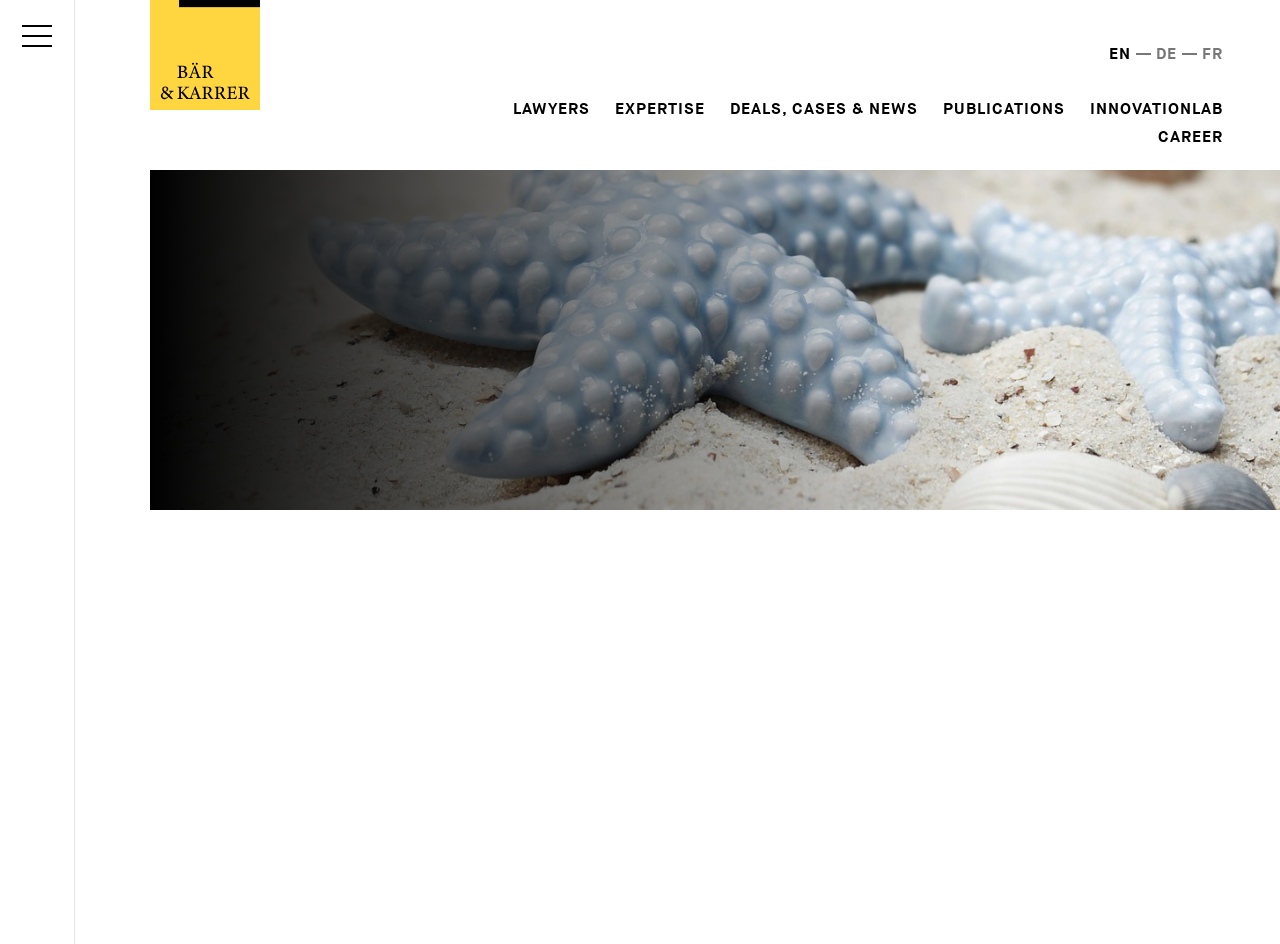What is the date mentioned in the article?
Using the visual information from the image, give a one-word or short-phrase answer.

25 APRIL 2018